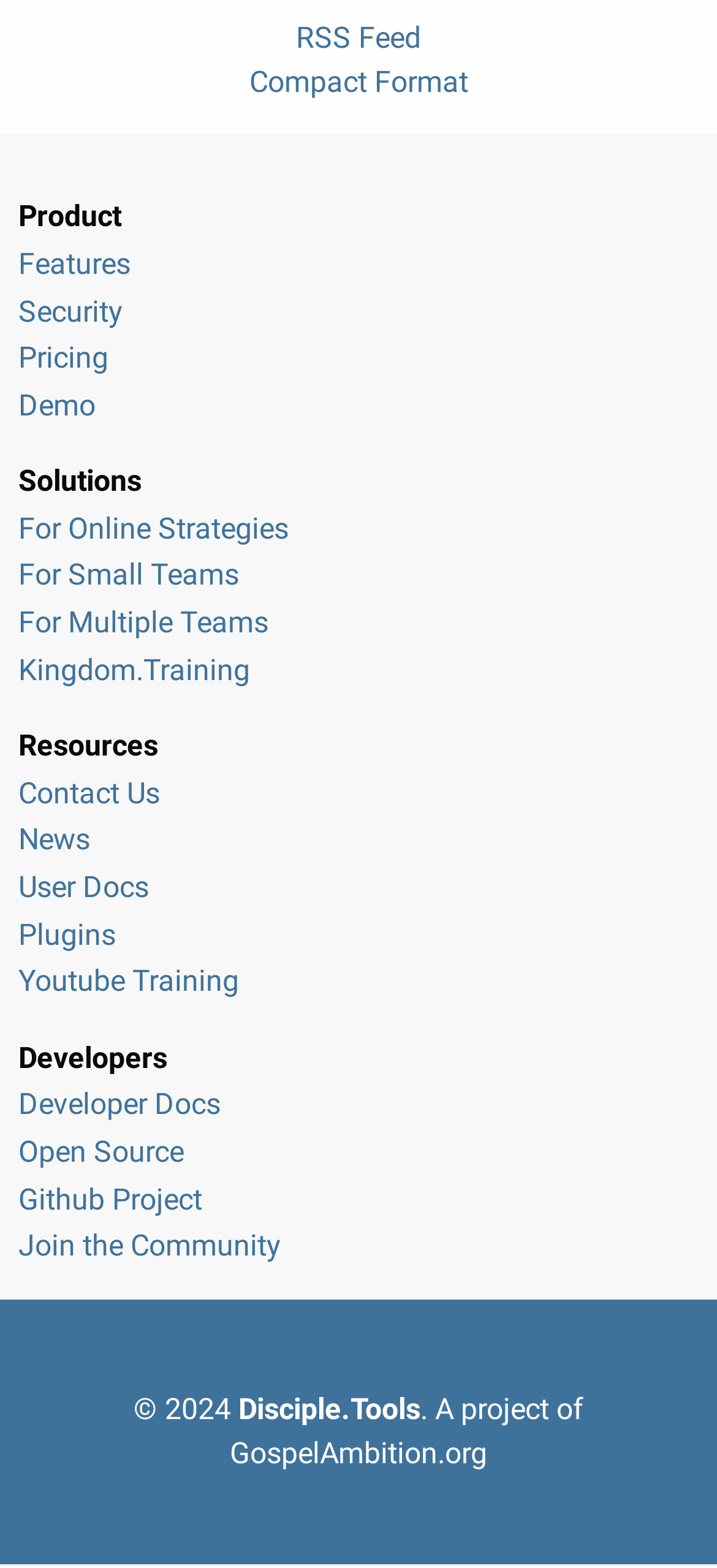Answer the question below with a single word or a brief phrase: 
How many links are under 'Solutions'?

3